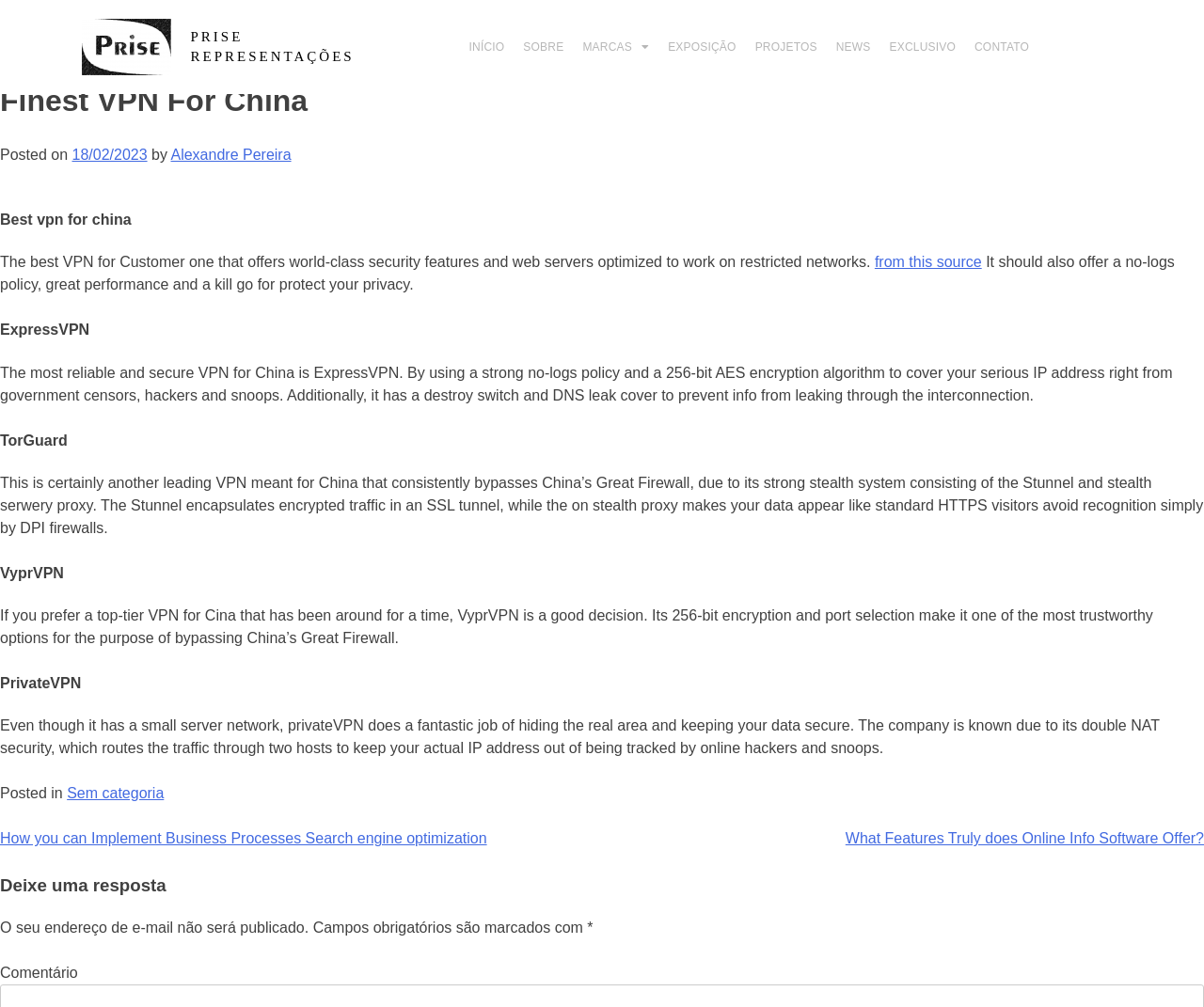Please find the top heading of the webpage and generate its text.

Finest VPN For China